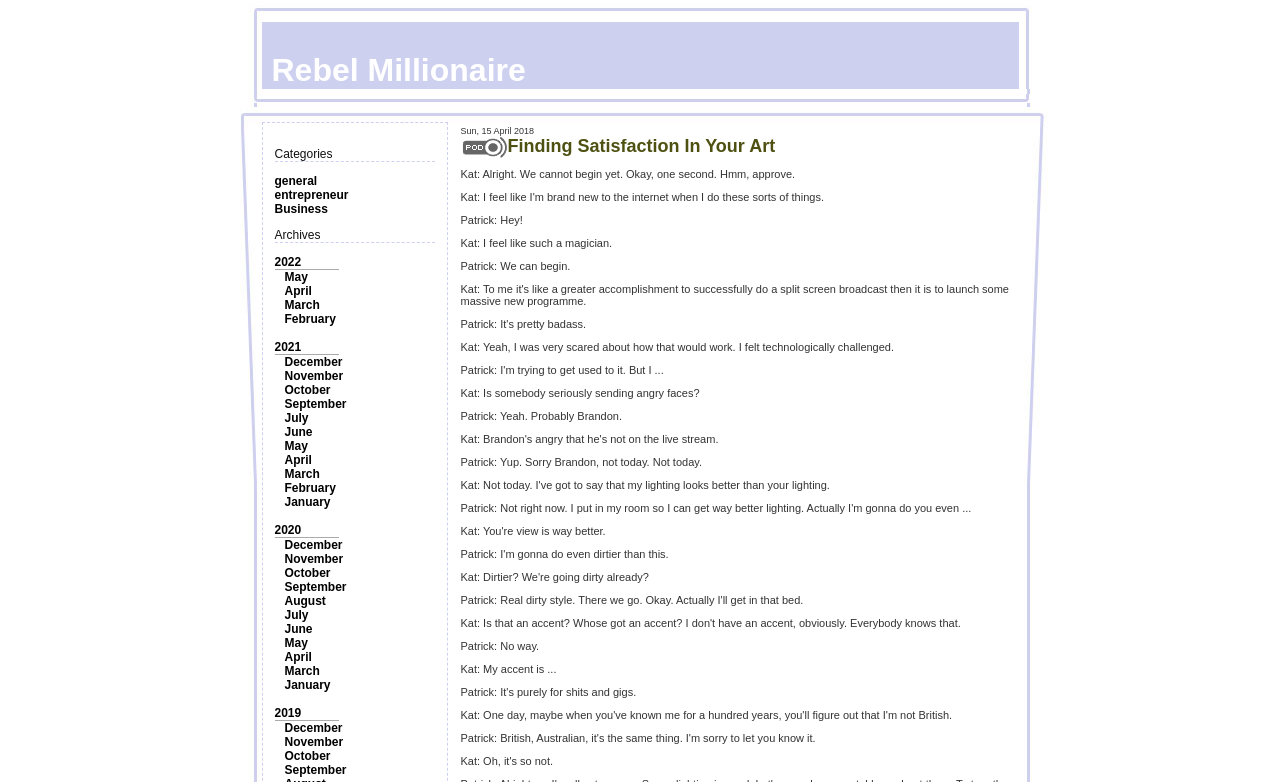What is the conversation about in the transcript?
Please analyze the image and answer the question with as much detail as possible.

By reading the transcript, I inferred that the conversation is about recording a podcast, as the speakers, Kat and Patrick, are discussing technical issues and joking about their experience.